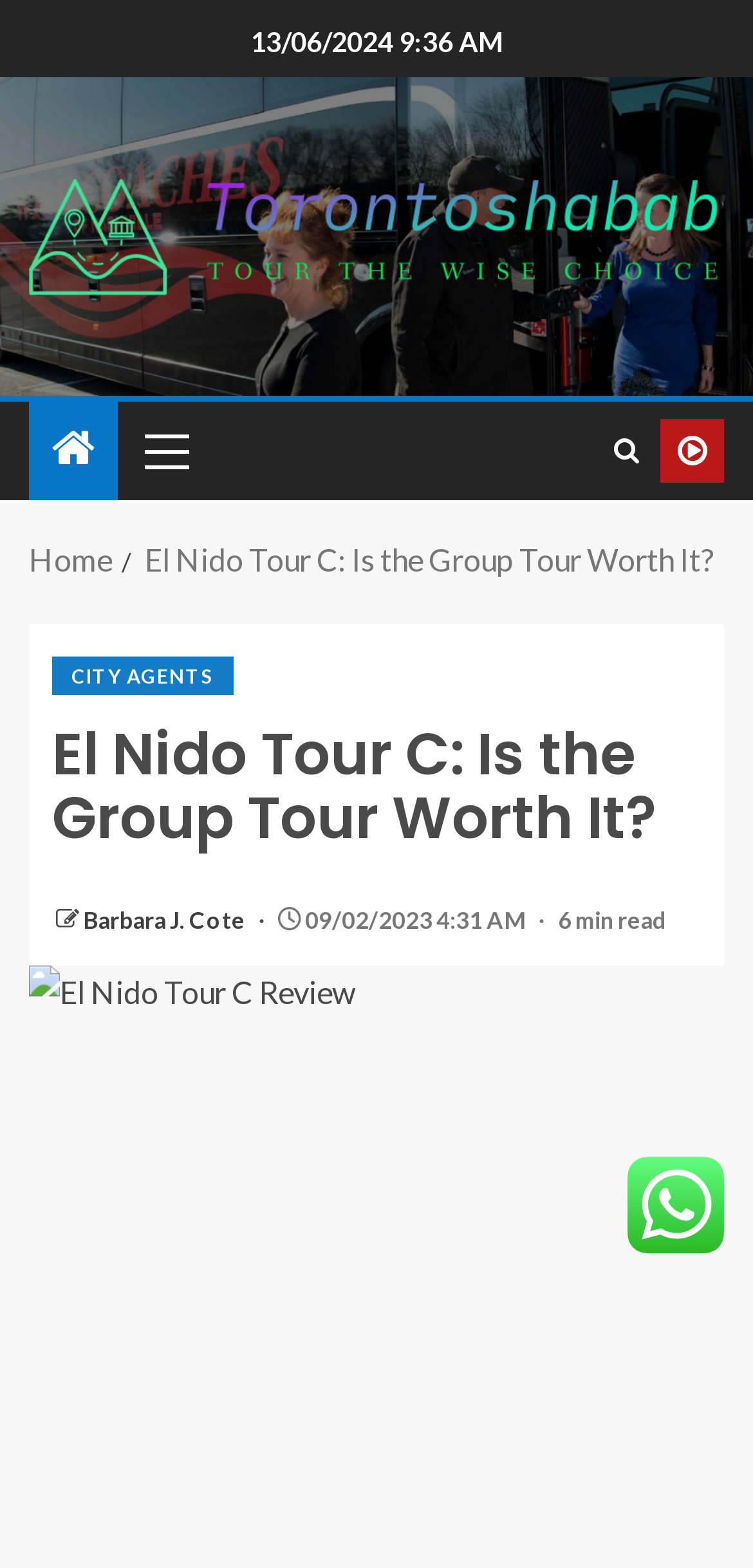Can you specify the bounding box coordinates for the region that should be clicked to fulfill this instruction: "Check the author of the article".

[0.11, 0.578, 0.331, 0.596]